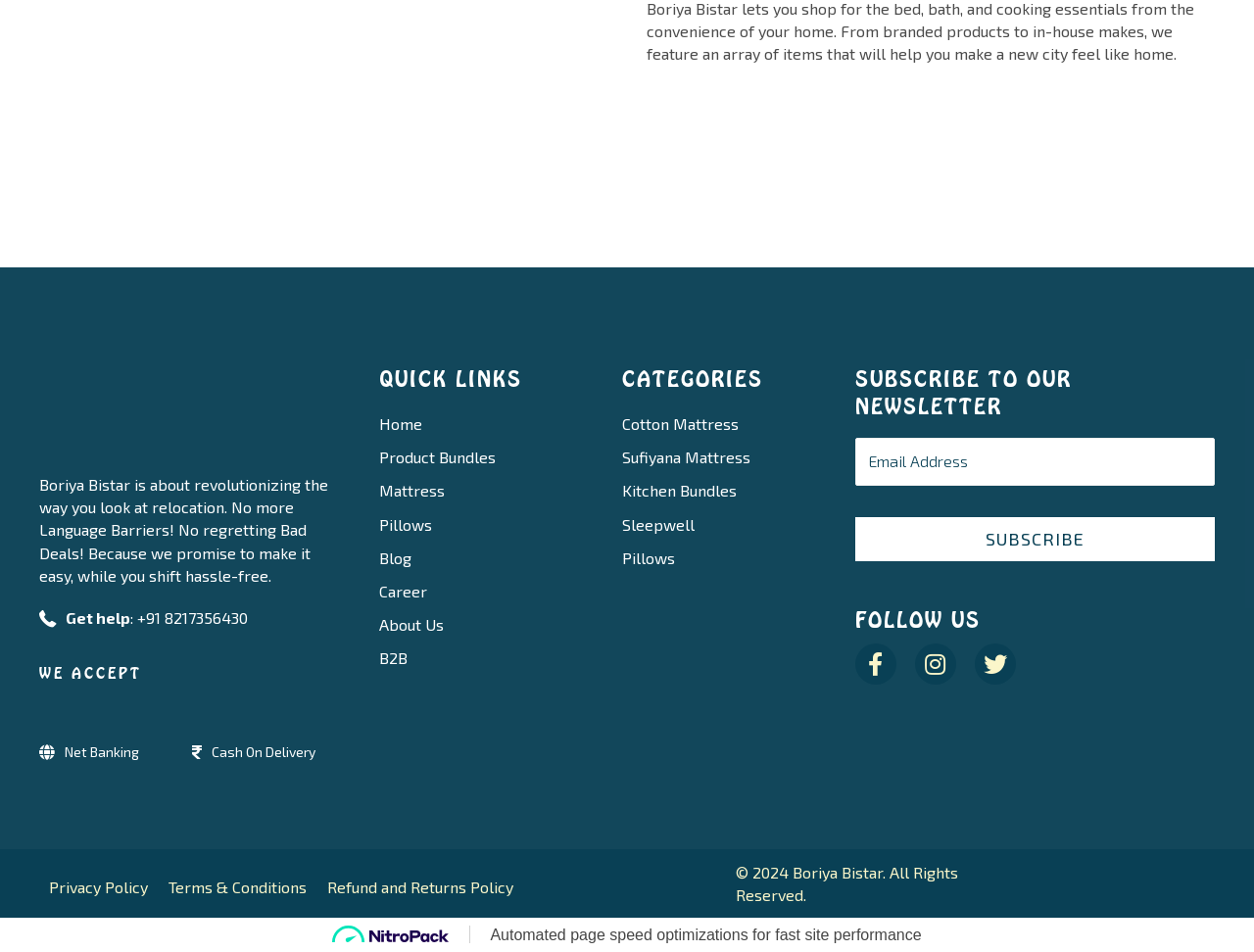Can you identify the bounding box coordinates of the clickable region needed to carry out this instruction: 'Get help by calling the phone number'? The coordinates should be four float numbers within the range of 0 to 1, stated as [left, top, right, bottom].

[0.052, 0.637, 0.198, 0.661]